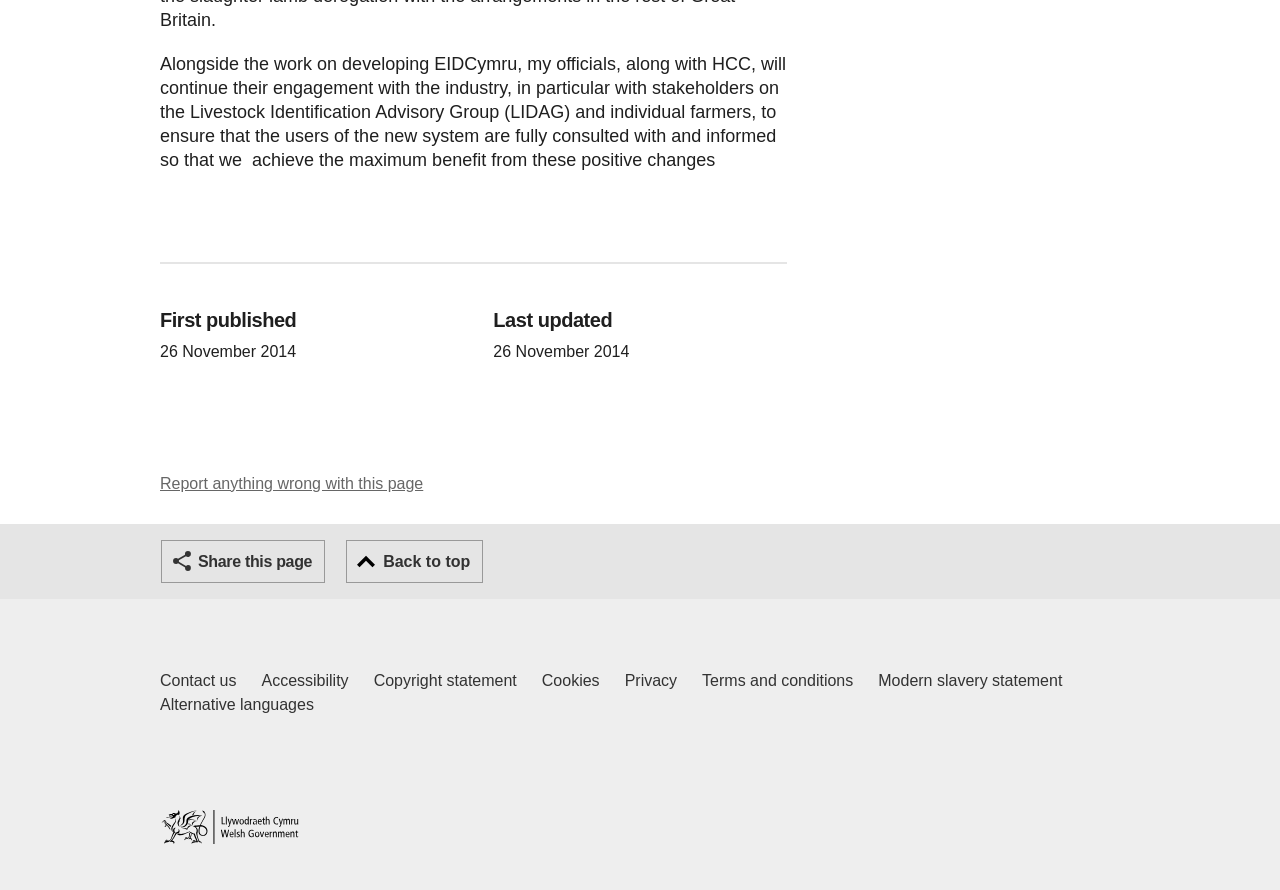Locate the bounding box coordinates of the region to be clicked to comply with the following instruction: "Share this page". The coordinates must be four float numbers between 0 and 1, in the form [left, top, right, bottom].

[0.126, 0.607, 0.254, 0.655]